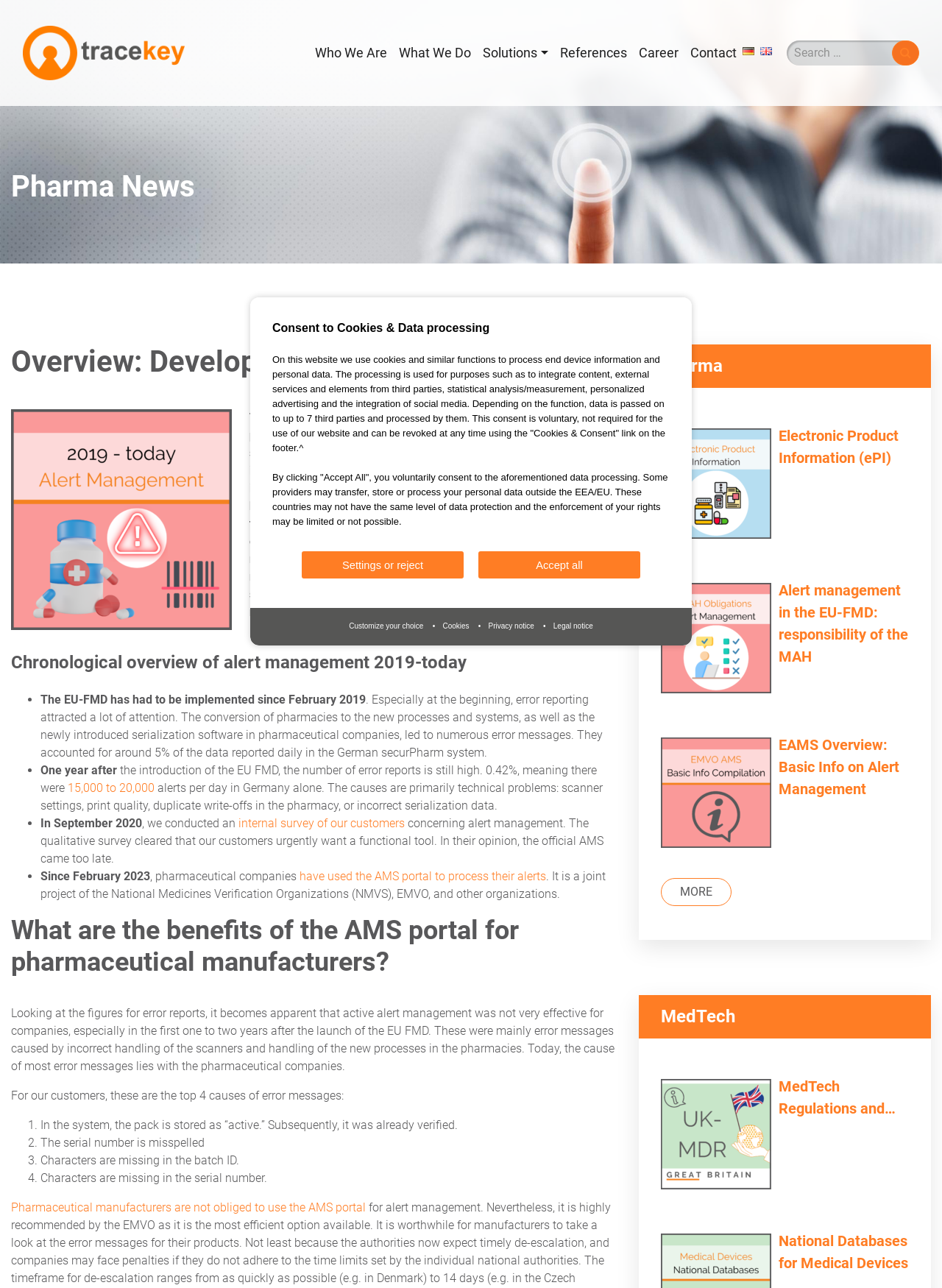What is the purpose of the AMS portal?
Answer the question based on the image using a single word or a brief phrase.

Process alerts